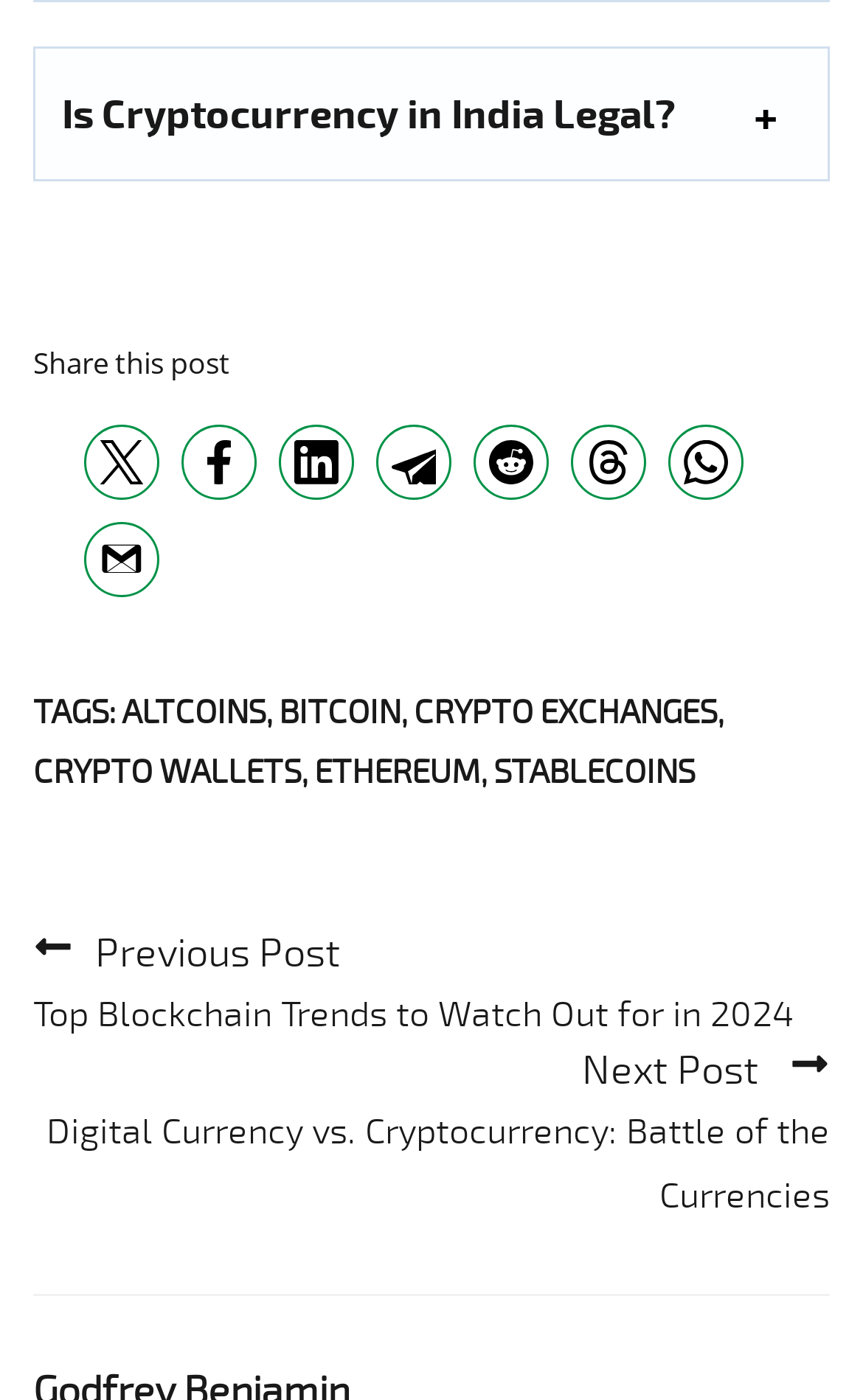What is the topic of the current post?
Using the image as a reference, give a one-word or short phrase answer.

Cryptocurrency in India